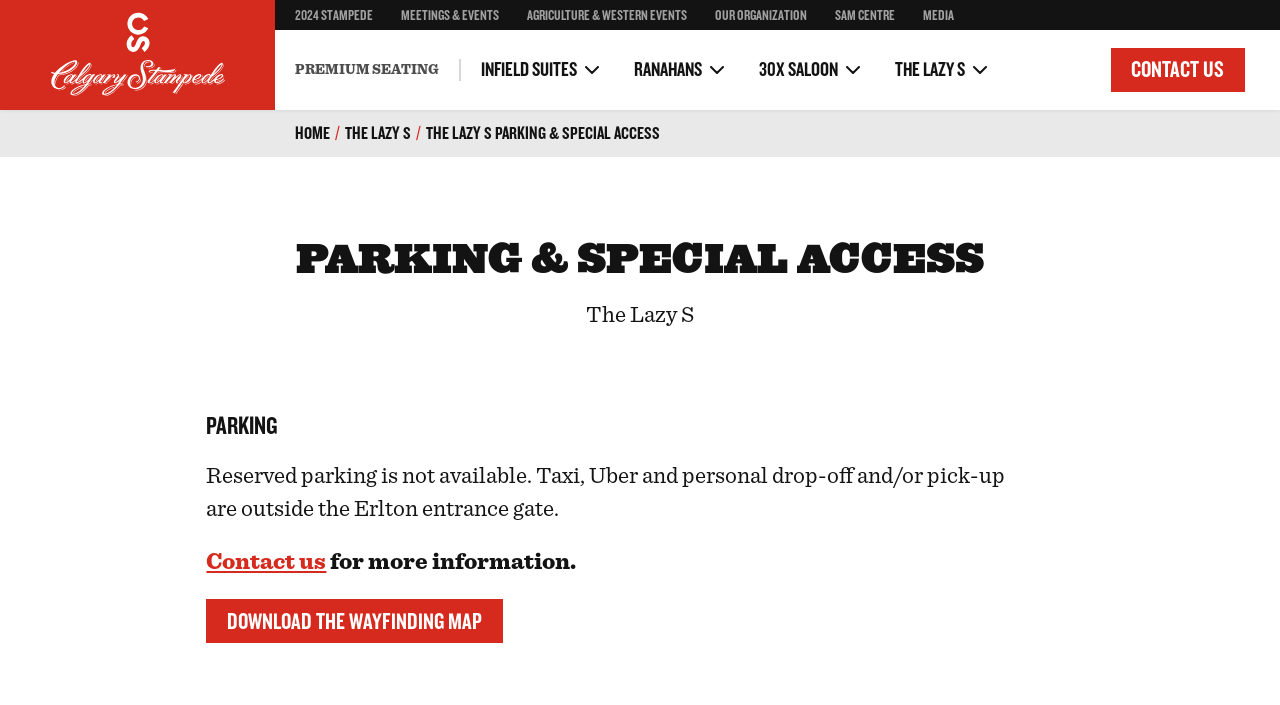What is the name of the logo on the top left?
Give a single word or phrase as your answer by examining the image.

Calgary Stampede Logo